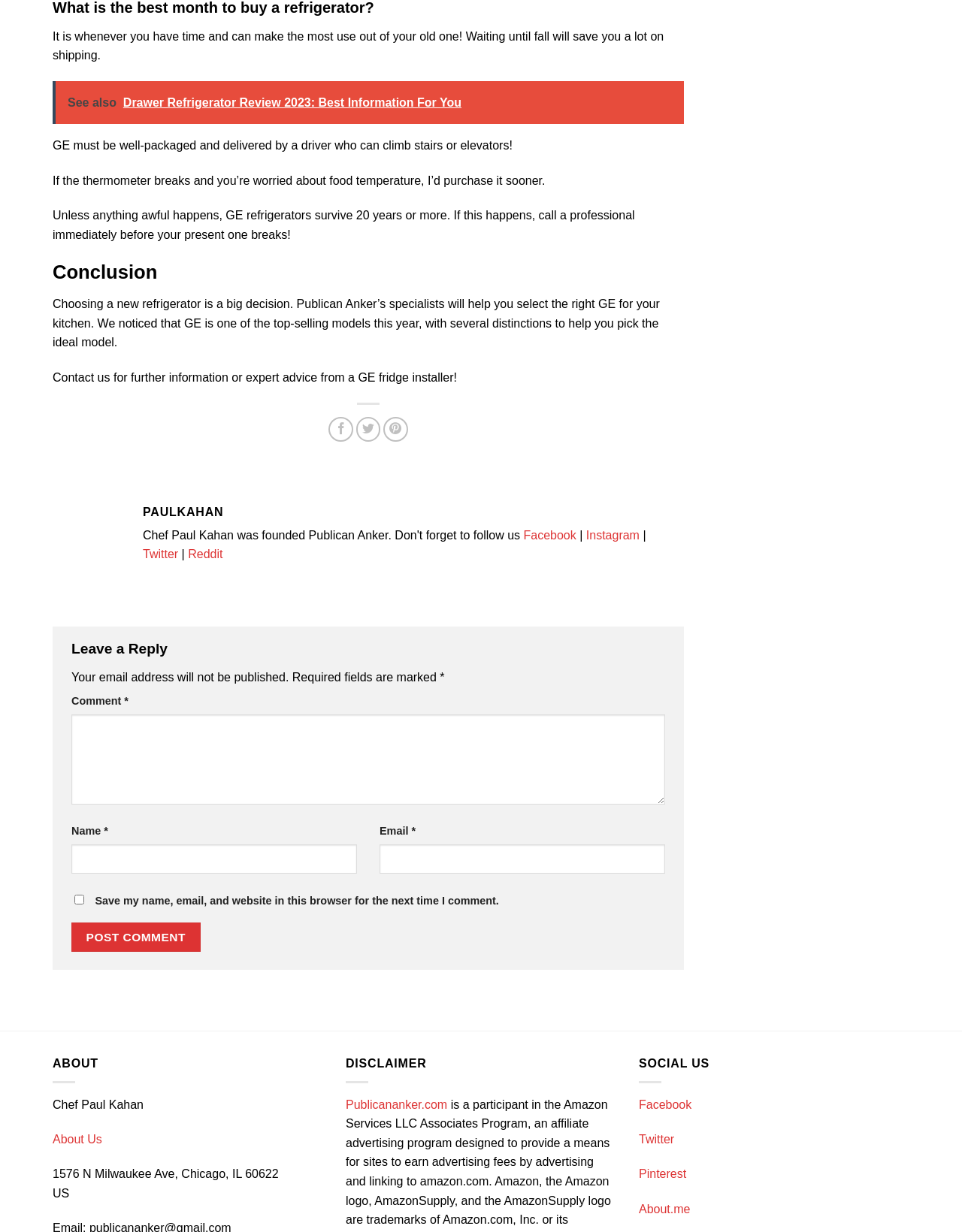How can you get expert advice on selecting a GE refrigerator?
Provide a detailed answer to the question using information from the image.

The text suggests that if you need help selecting the right GE refrigerator for your kitchen, you can contact Publican Anker's specialists for expert advice.